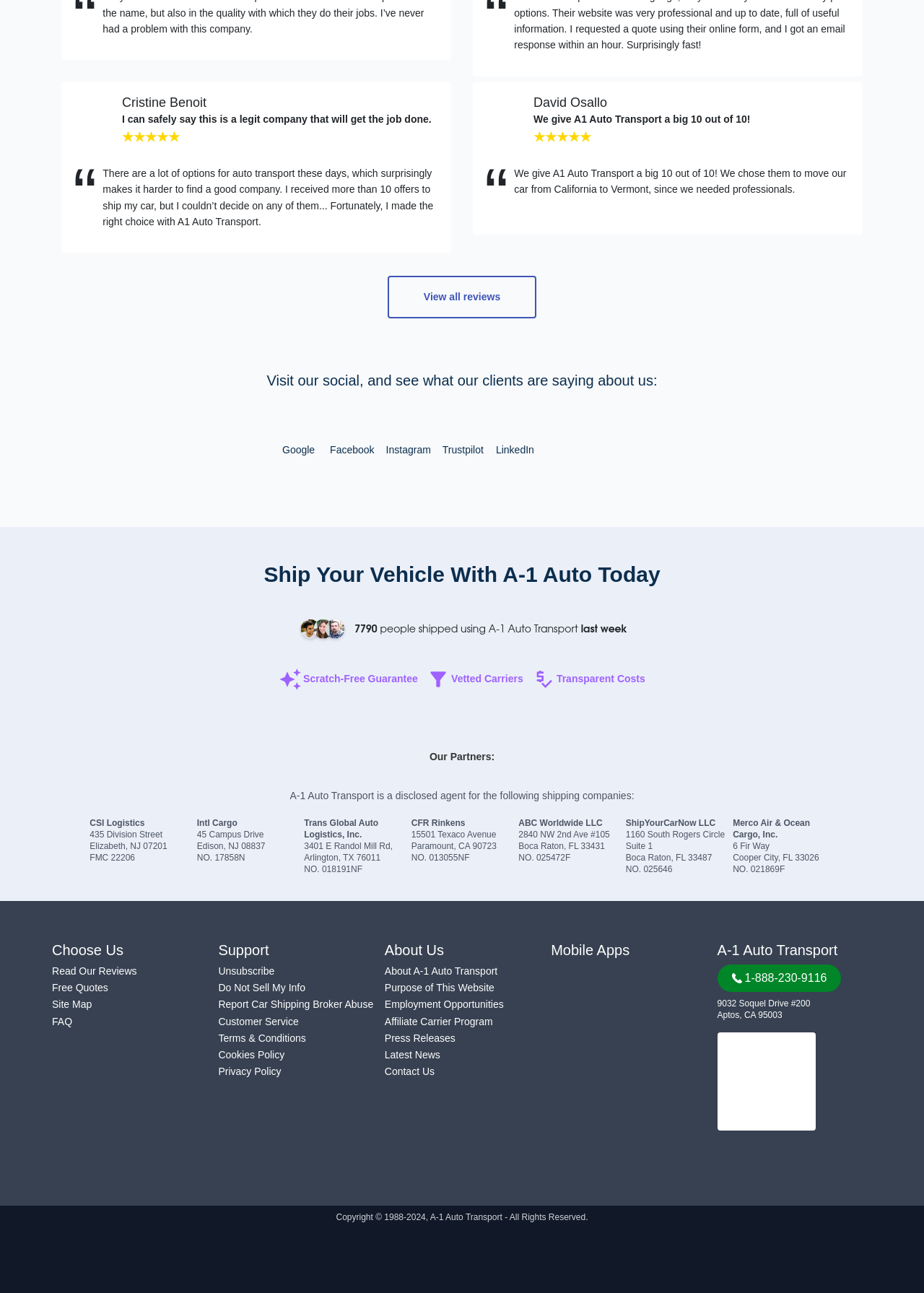Provide the bounding box coordinates for the specified HTML element described in this description: "Read Our Reviews". The coordinates should be four float numbers ranging from 0 to 1, in the format [left, top, right, bottom].

[0.056, 0.746, 0.148, 0.755]